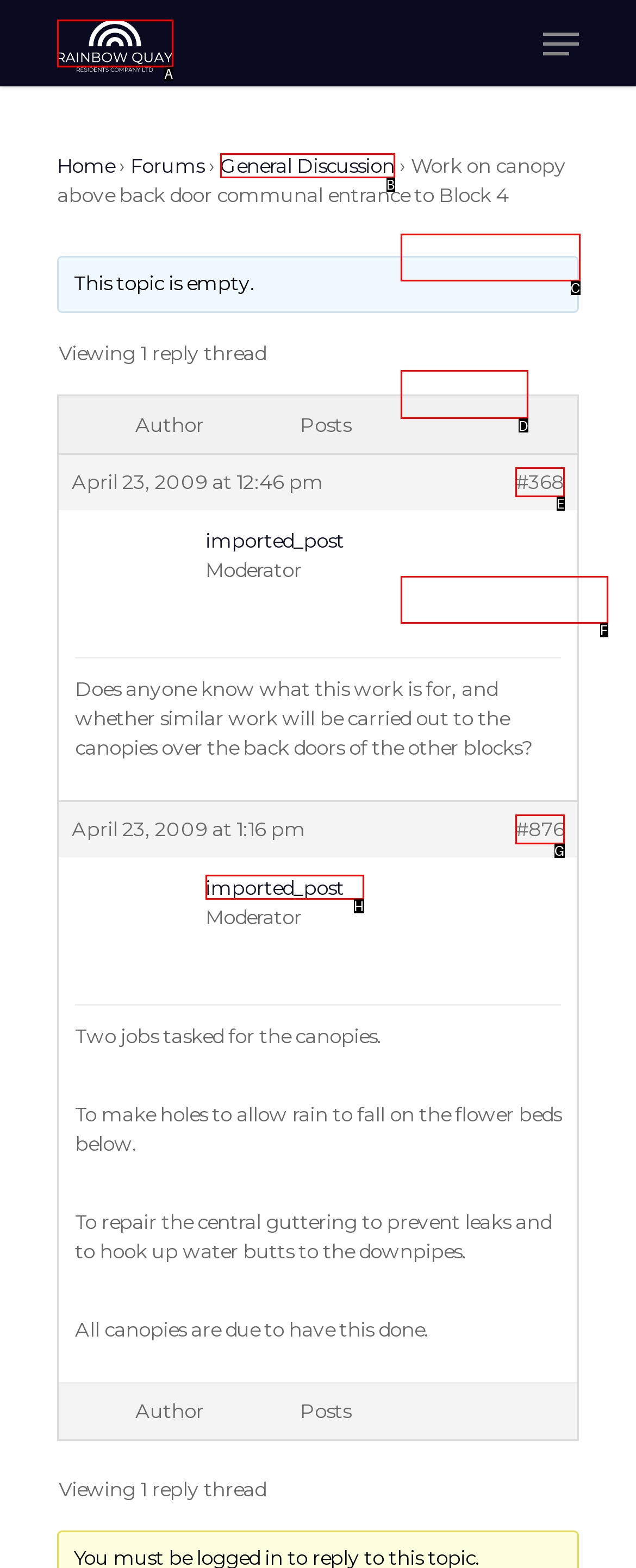Find the HTML element to click in order to complete this task: Go to the 'NEWS' page
Answer with the letter of the correct option.

D